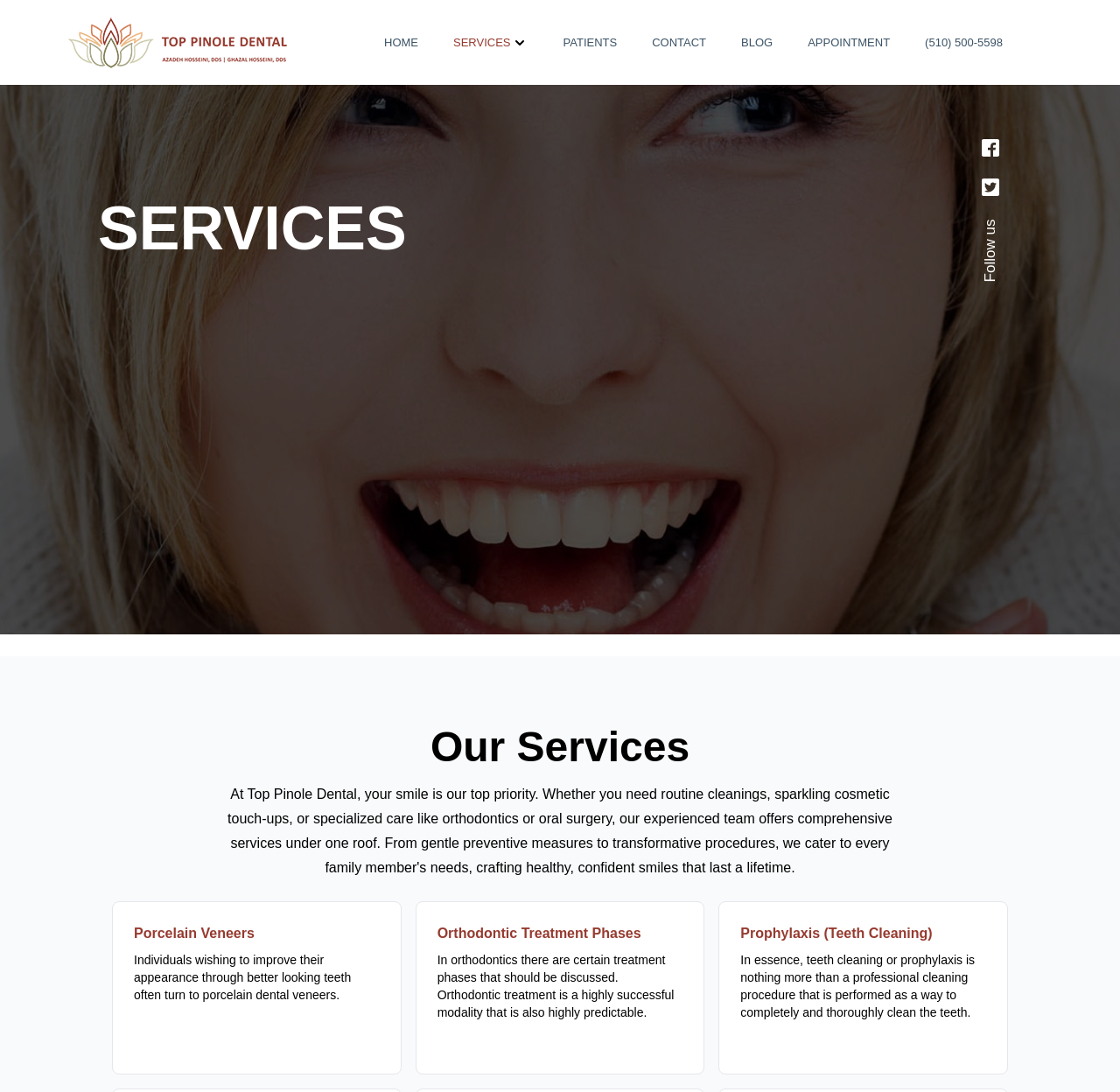Determine the bounding box coordinates for the HTML element mentioned in the following description: "BLOG". The coordinates should be a list of four floats ranging from 0 to 1, represented as [left, top, right, bottom].

[0.662, 0.032, 0.69, 0.044]